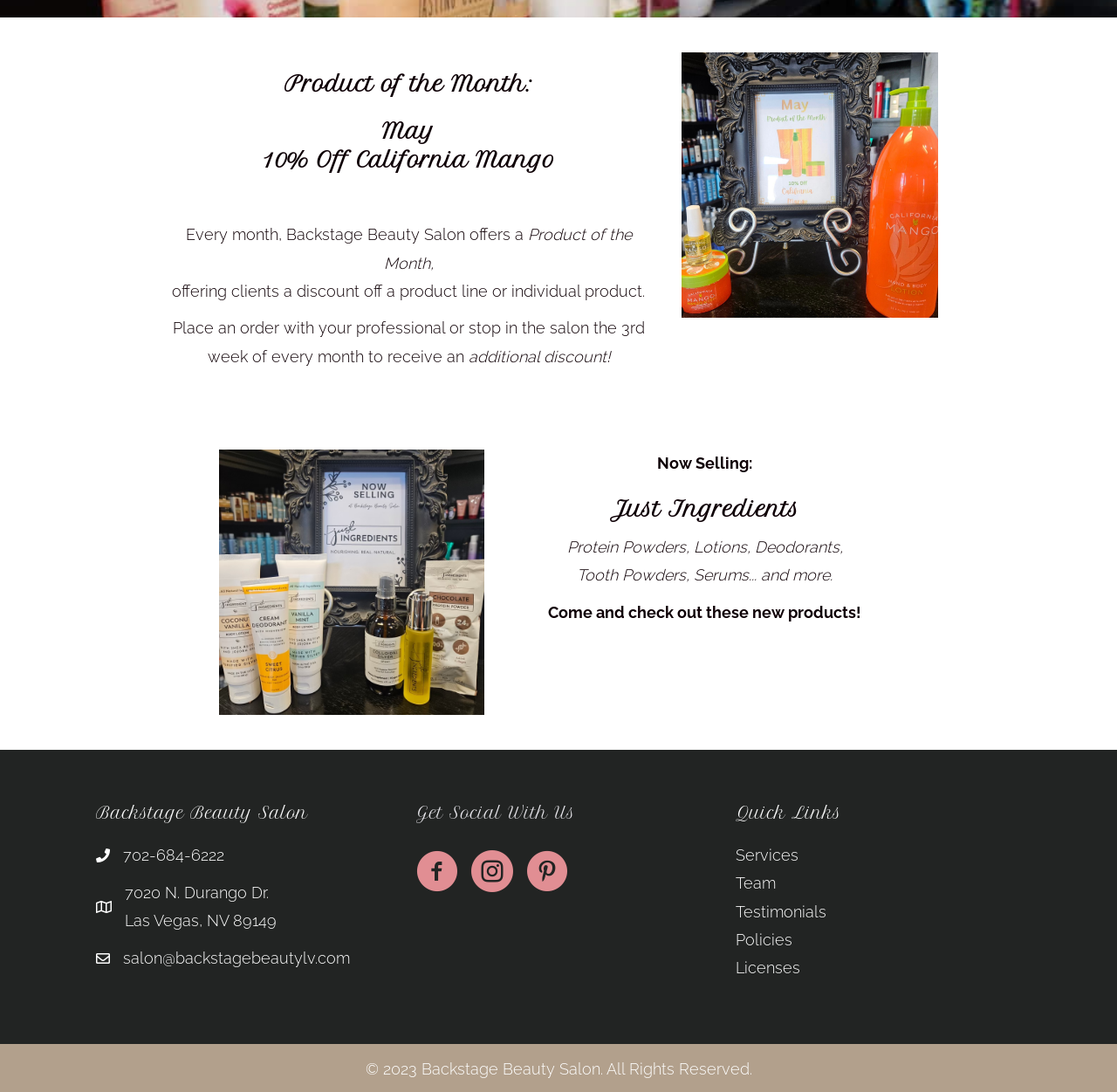Identify the bounding box for the UI element described as: "Services". Ensure the coordinates are four float numbers between 0 and 1, formatted as [left, top, right, bottom].

[0.659, 0.774, 0.715, 0.791]